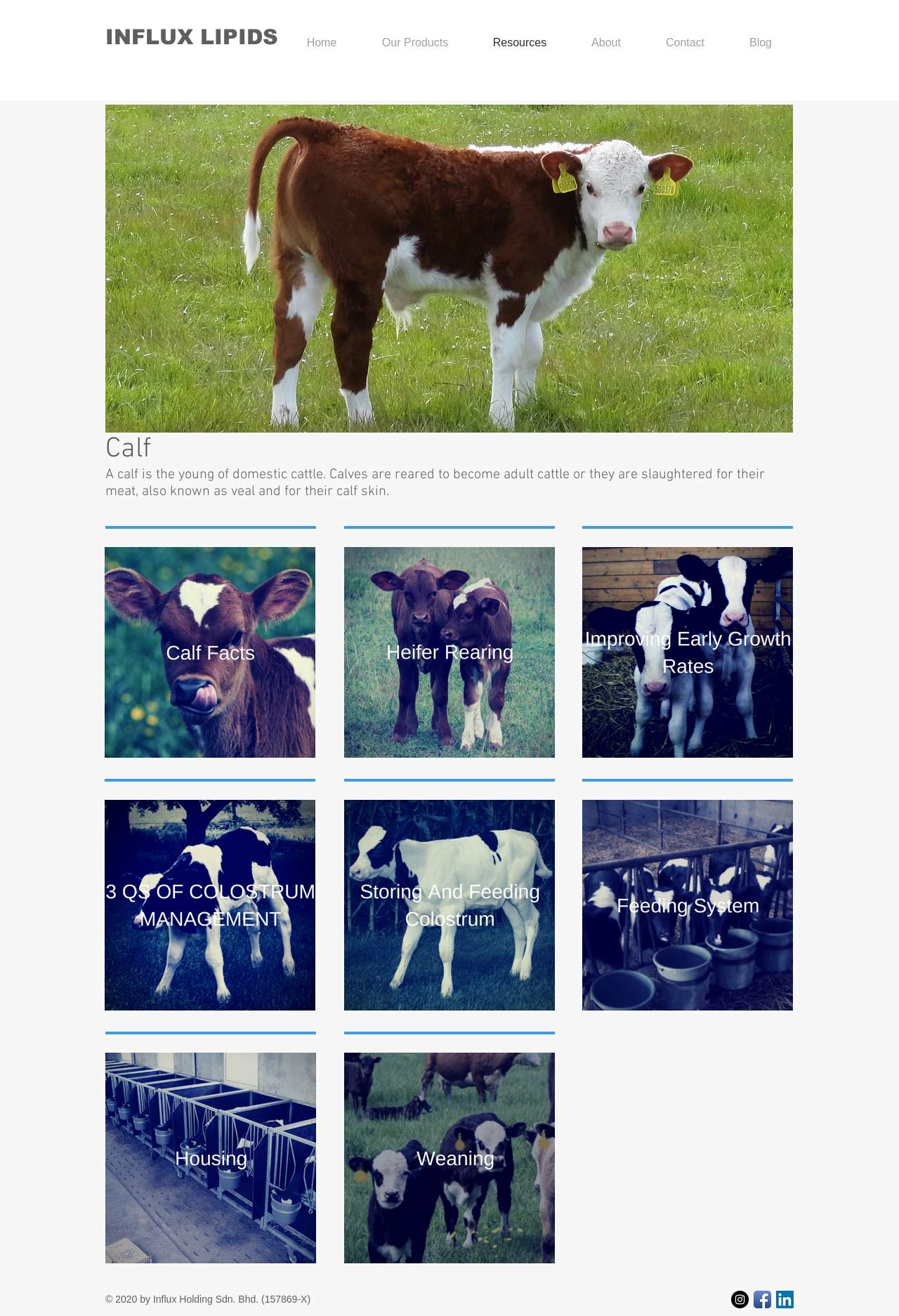Find the bounding box coordinates of the clickable area that will achieve the following instruction: "Open '3 Qs Of Colostrum Management'".

[0.116, 0.608, 0.351, 0.768]